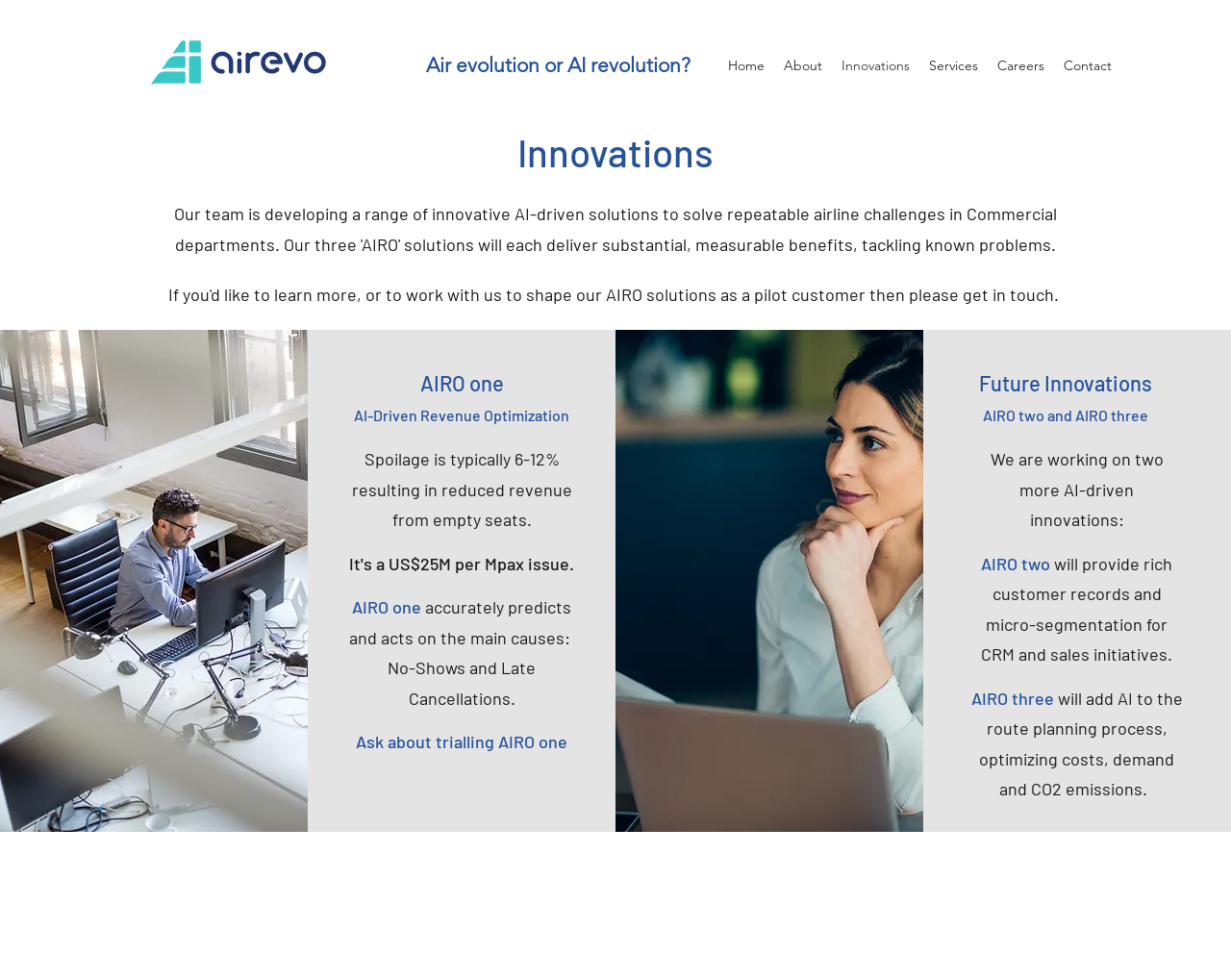Please locate the UI element described by "Careers" and provide its bounding box coordinates.

[0.802, 0.052, 0.856, 0.081]